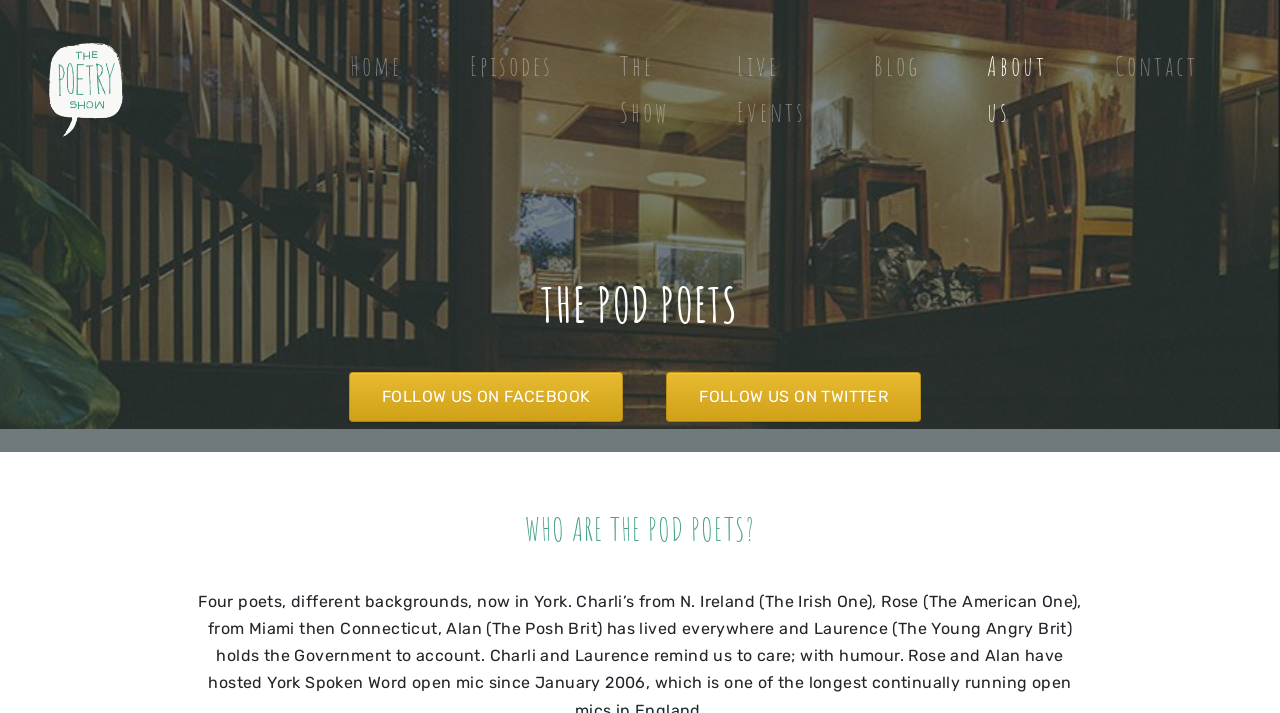Please identify the bounding box coordinates of the element's region that should be clicked to execute the following instruction: "read about the pod poets". The bounding box coordinates must be four float numbers between 0 and 1, i.e., [left, top, right, bottom].

[0.066, 0.387, 0.934, 0.468]